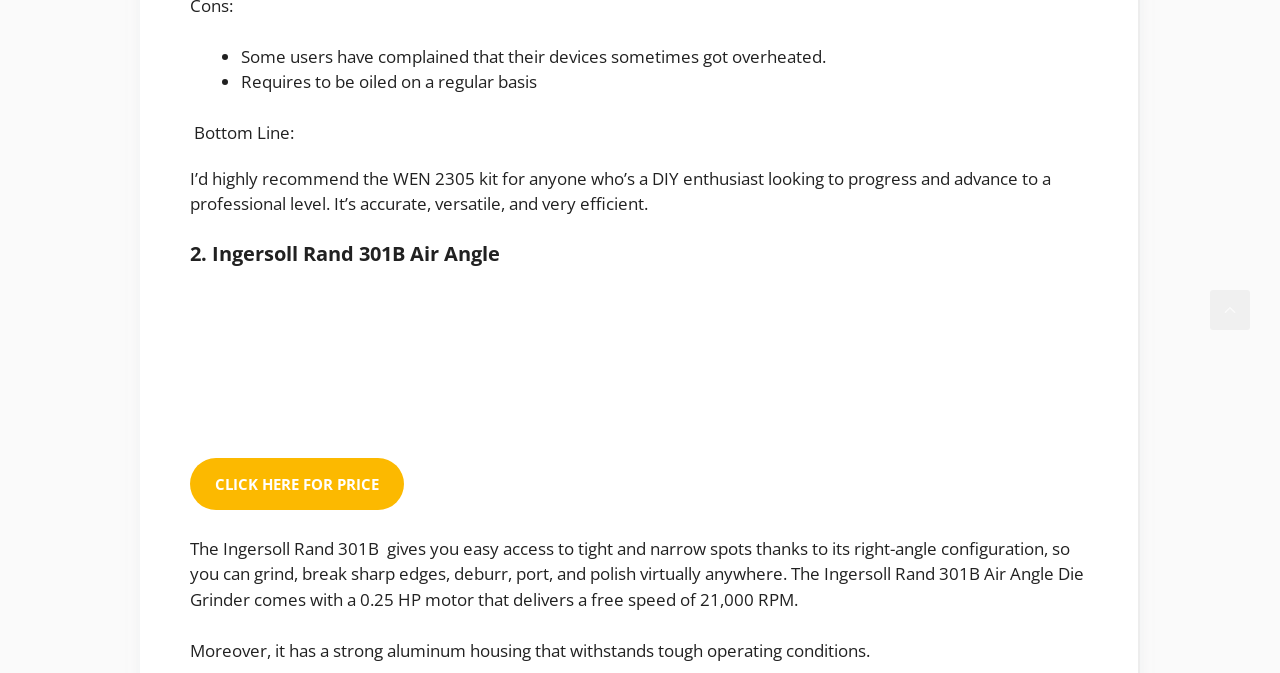Specify the bounding box coordinates (top-left x, top-left y, bottom-right x, bottom-right y) of the UI element in the screenshot that matches this description: CLICK HERE FOR PRICE

[0.148, 0.68, 0.316, 0.758]